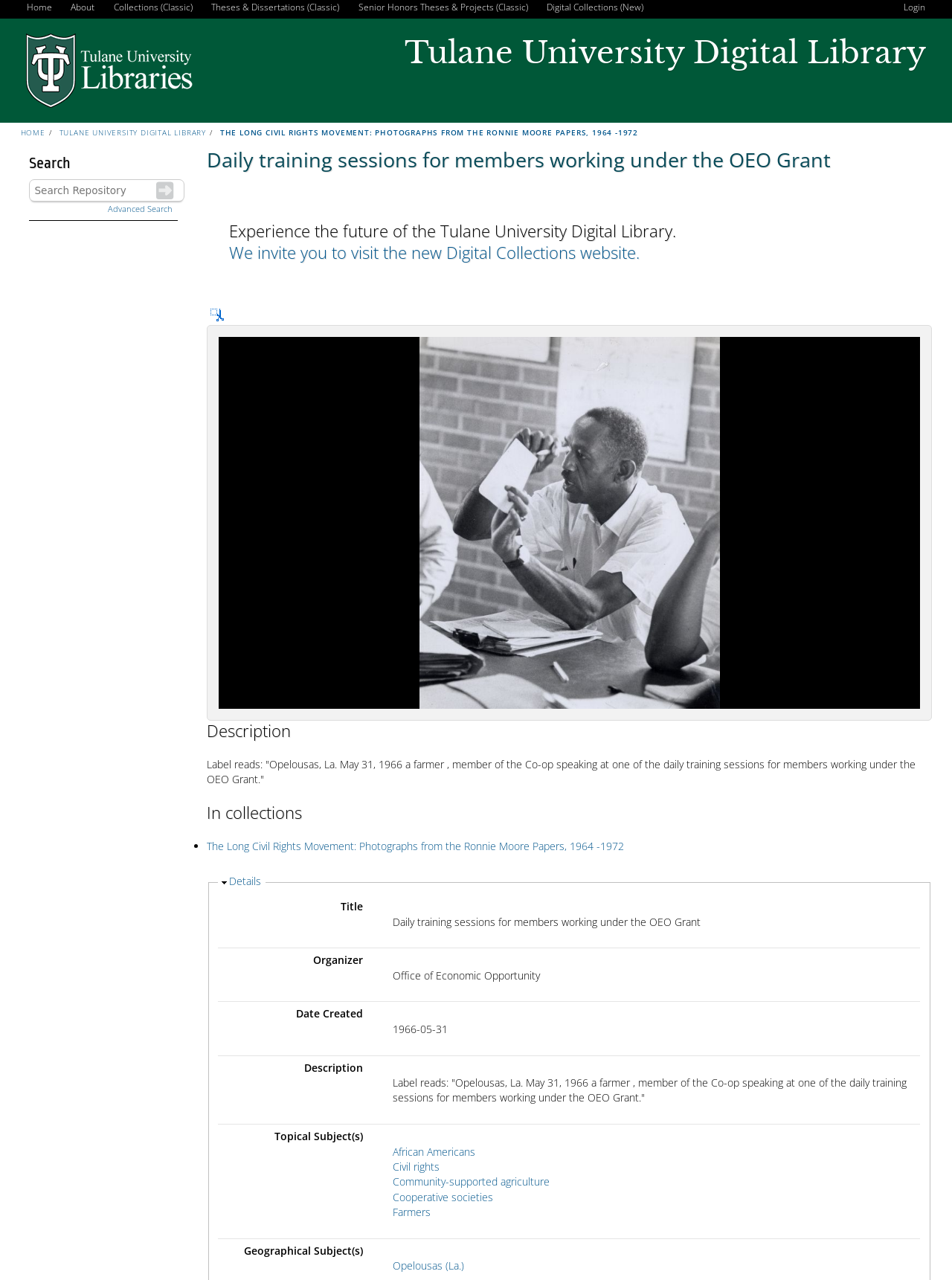What is the title of the photograph?
Please answer the question with a detailed and comprehensive explanation.

The title of the photograph can be found in the heading element with the text 'Daily training sessions for members working under the OEO Grant' which is located below the breadcrumb navigation.